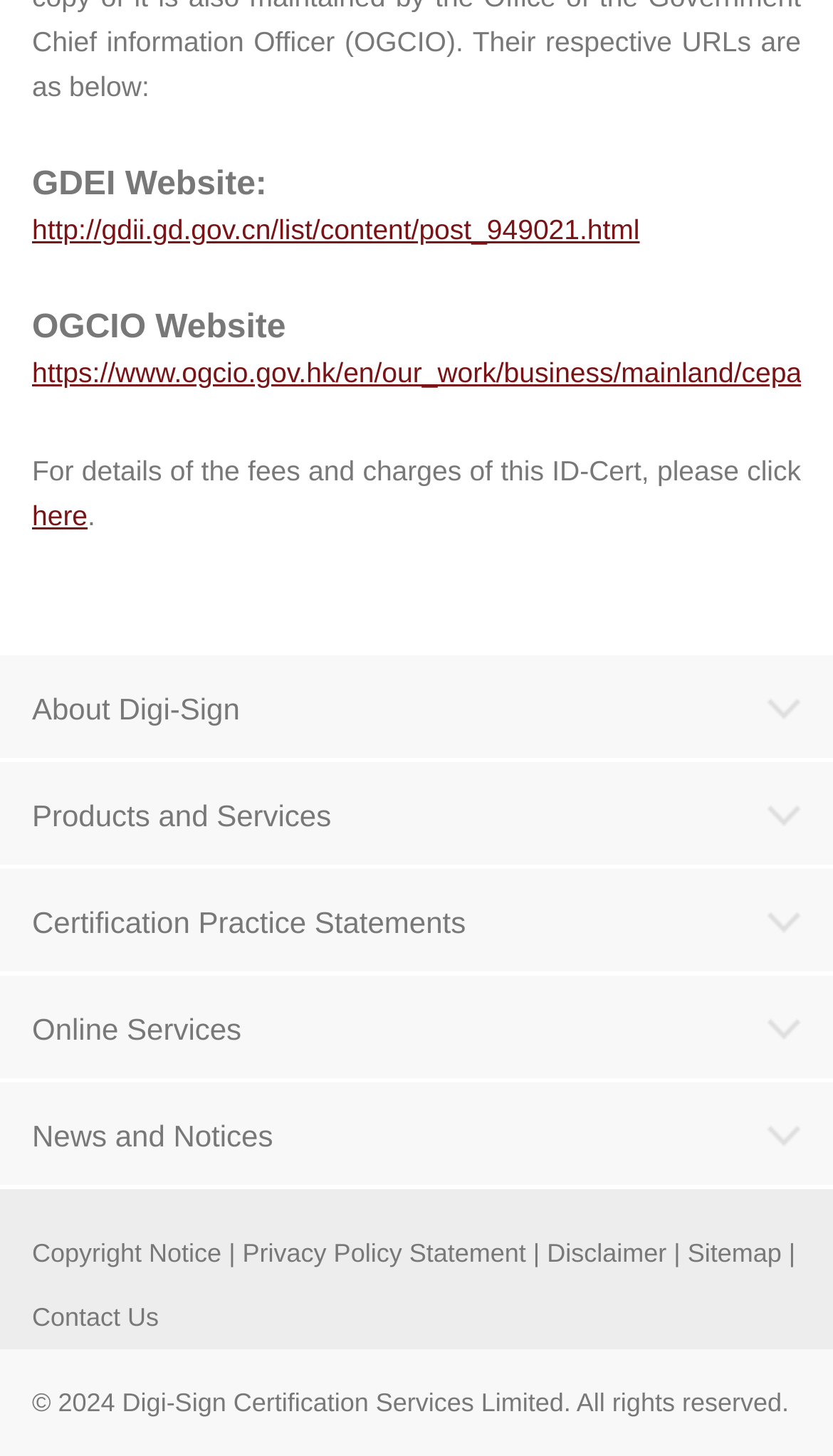Given the webpage screenshot, identify the bounding box of the UI element that matches this description: "Company Overview".

[0.038, 0.523, 0.962, 0.547]